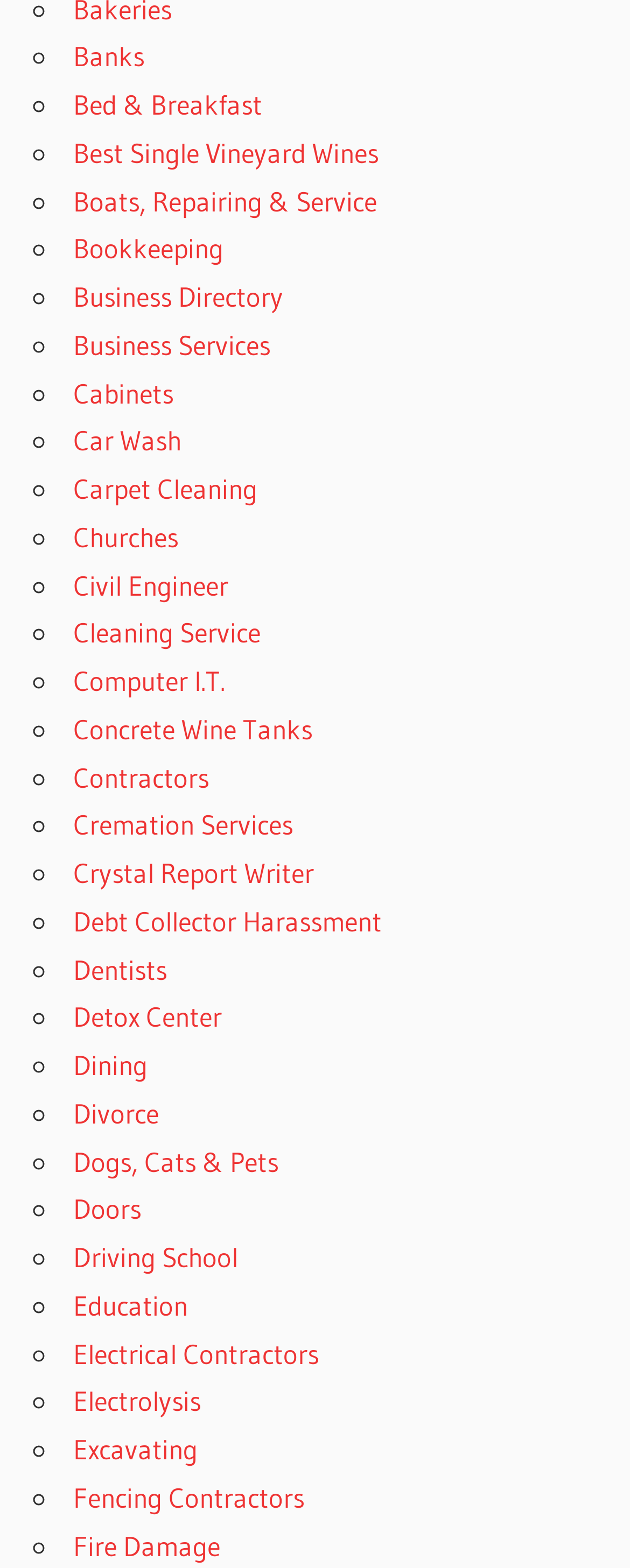Find the bounding box coordinates of the element to click in order to complete this instruction: "Explore Business Directory". The bounding box coordinates must be four float numbers between 0 and 1, denoted as [left, top, right, bottom].

[0.116, 0.178, 0.449, 0.2]